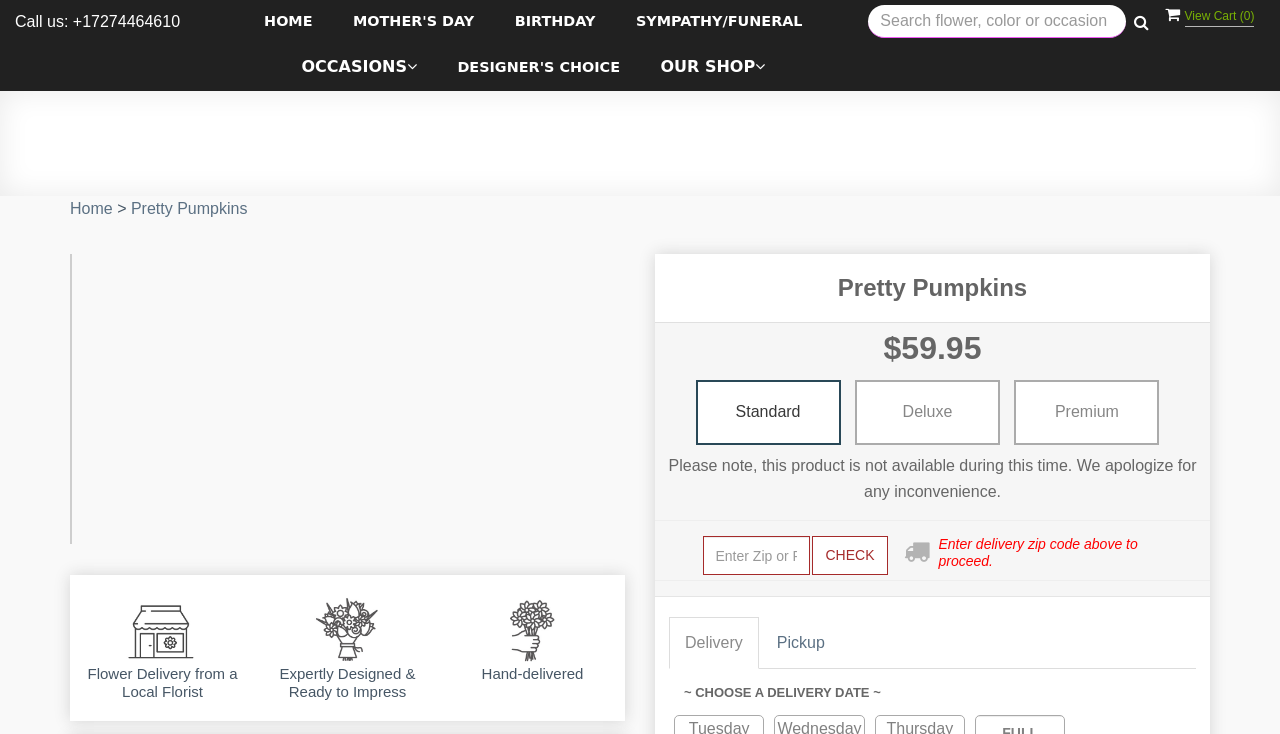Specify the bounding box coordinates of the area to click in order to follow the given instruction: "Call the phone number."

[0.012, 0.018, 0.141, 0.041]